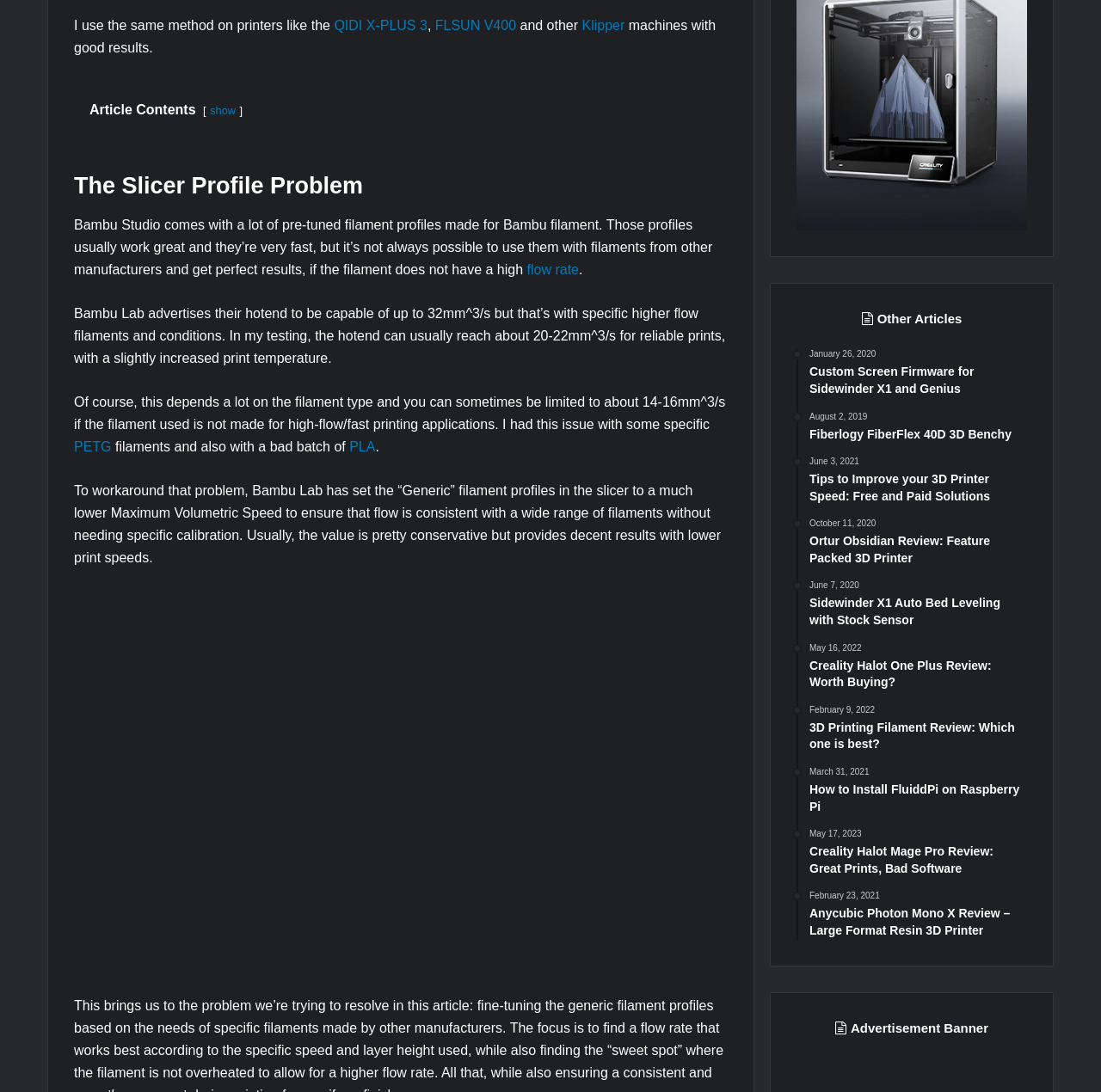What is the topic of the article?
Utilize the information in the image to give a detailed answer to the question.

The topic of the article can be determined by reading the heading 'The Slicer Profile Problem' which is located at the top of the webpage, indicating that the article is discussing the issue of slicer profiles in 3D printing.